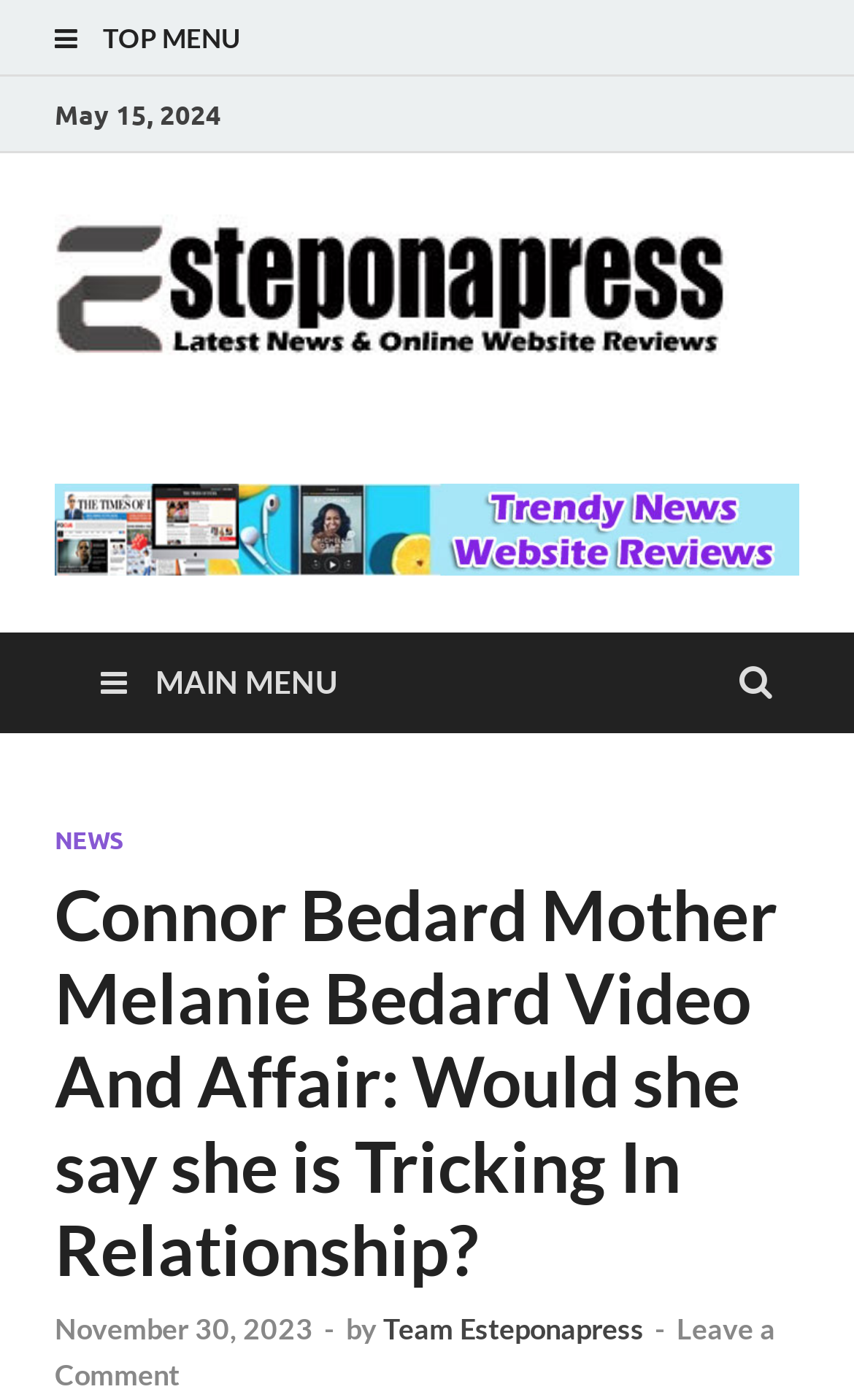Determine the main heading of the webpage and generate its text.

Connor Bedard Mother Melanie Bedard Video And Affair: Would she say she is Tricking In Relationship?